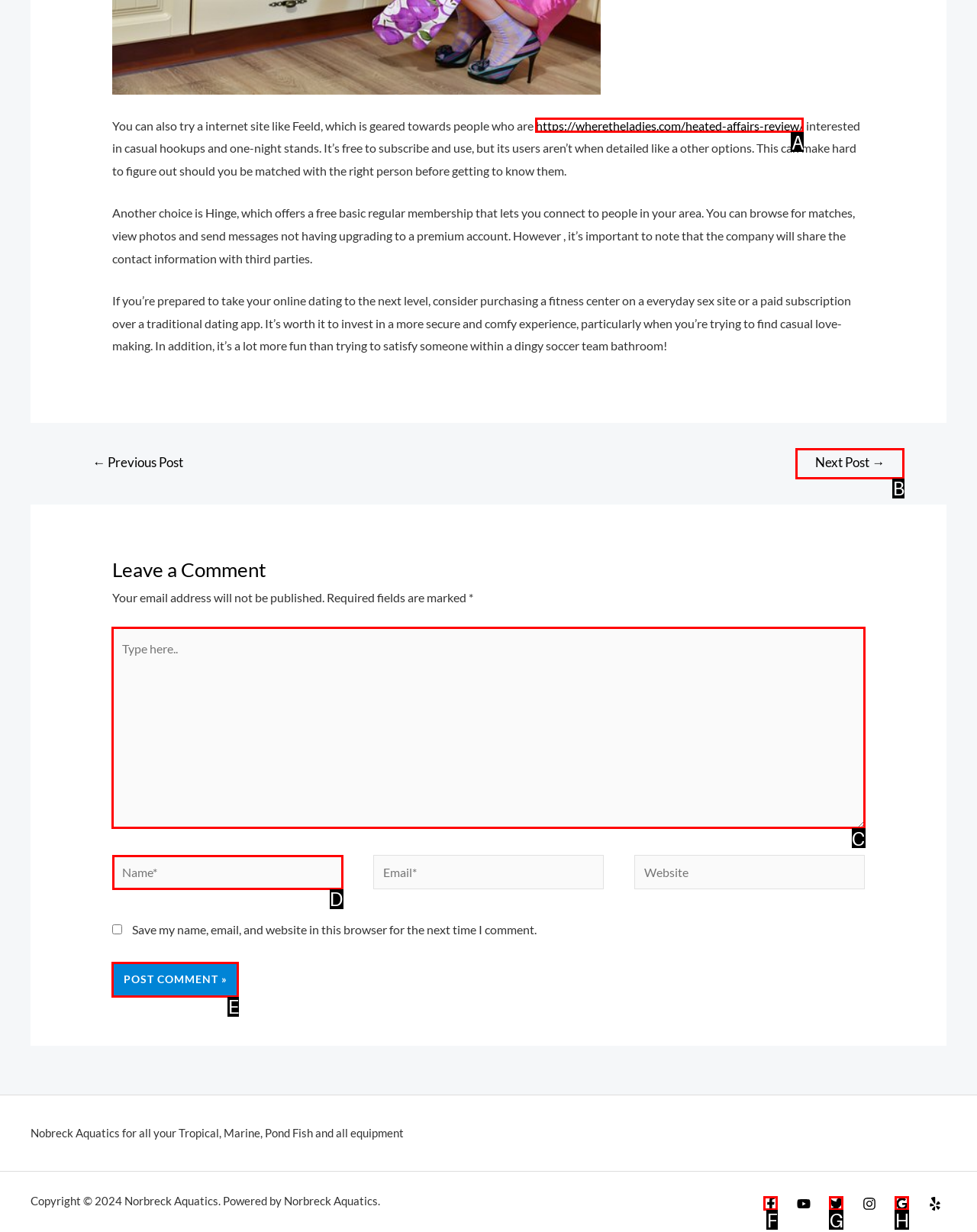Given the task: Type in the 'Name*' field, tell me which HTML element to click on.
Answer with the letter of the correct option from the given choices.

D